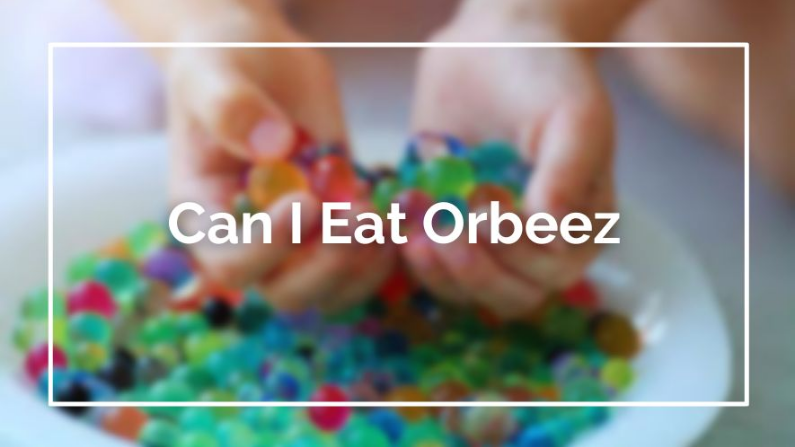Create a vivid and detailed description of the image.

The image features a close-up of hands holding a colorful assortment of Orbeez, the jelly-like beads that capture attention with their vibrant hues. Set against a blurred background, these captivating orbs rest in a shallow dish, showcasing their unique, squishy texture. Bold text overlay reads "Can I Eat Orbeez," reflecting the central question addressed in the accompanying content, which highlights safety concerns regarding consumption. The scene emphasizes curiosity about these playful gel balls while stressing the importance of keeping them away from food, thereby inviting viewers to explore the potential risks associated with their ingestion.